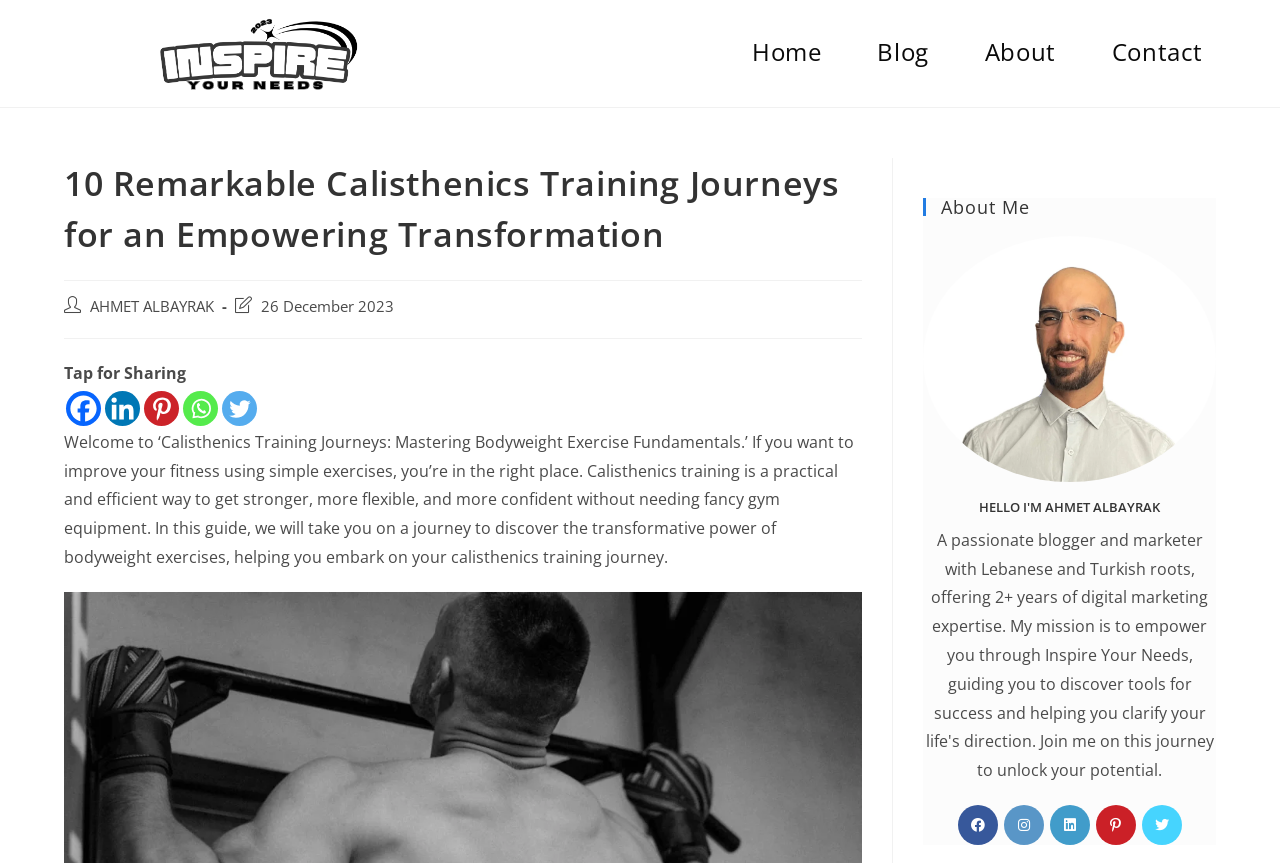Specify the bounding box coordinates of the area to click in order to follow the given instruction: "Go to 'Home'."

[0.566, 0.0, 0.664, 0.121]